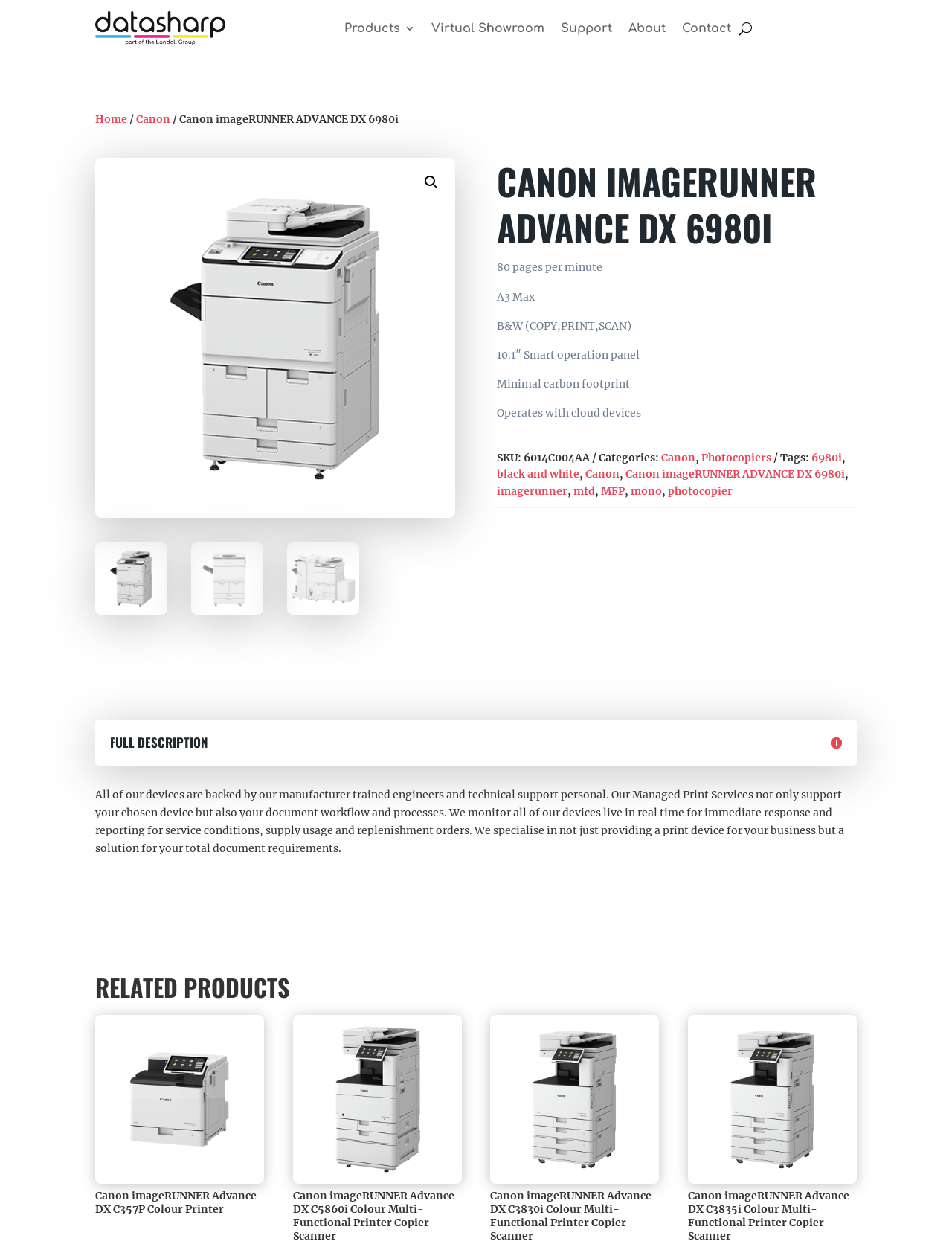Determine the bounding box coordinates in the format (top-left x, top-left y, bottom-right x, bottom-right y). Ensure all values are floating point numbers between 0 and 1. Identify the bounding box of the UI element described by: parent_node: Products

[0.776, 0.0, 0.79, 0.045]